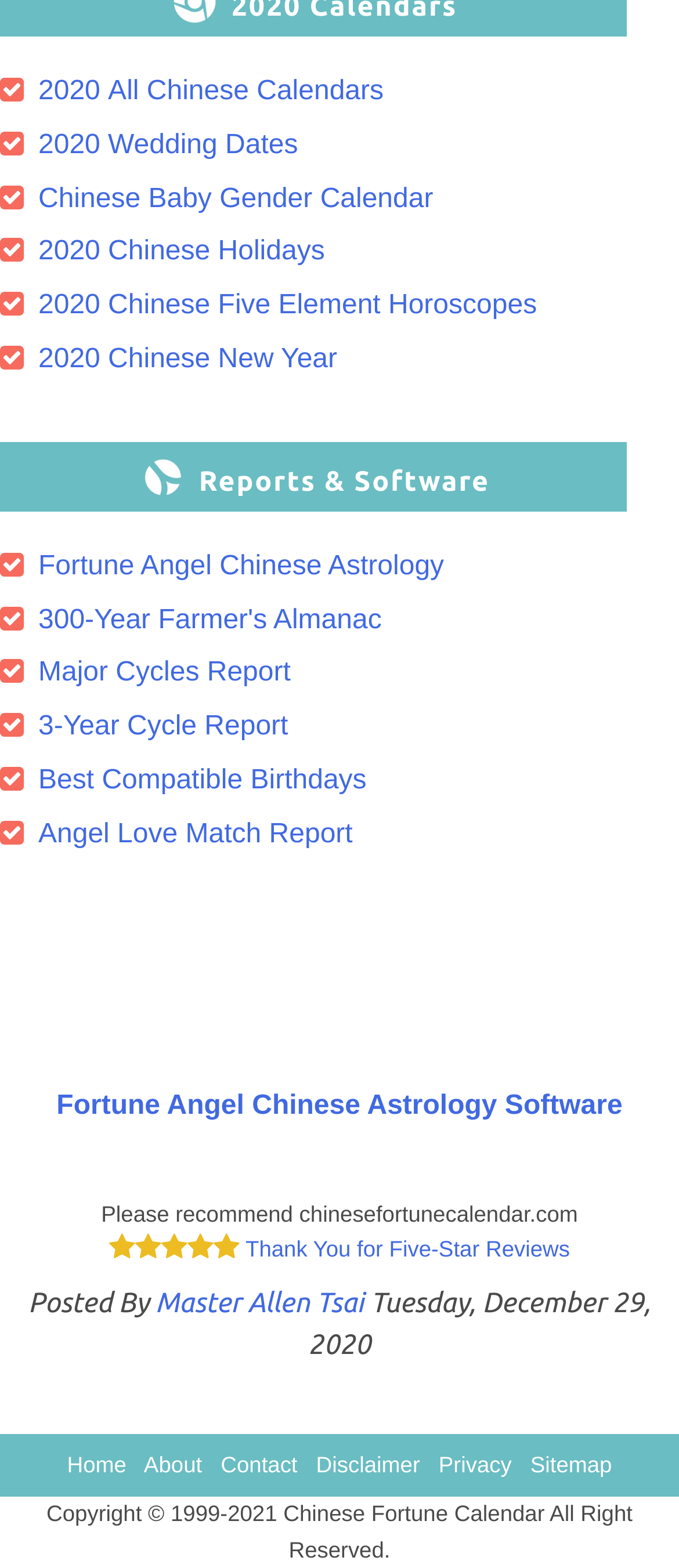Locate the bounding box coordinates of the clickable region to complete the following instruction: "Check Disclaimer."

[0.465, 0.925, 0.619, 0.942]